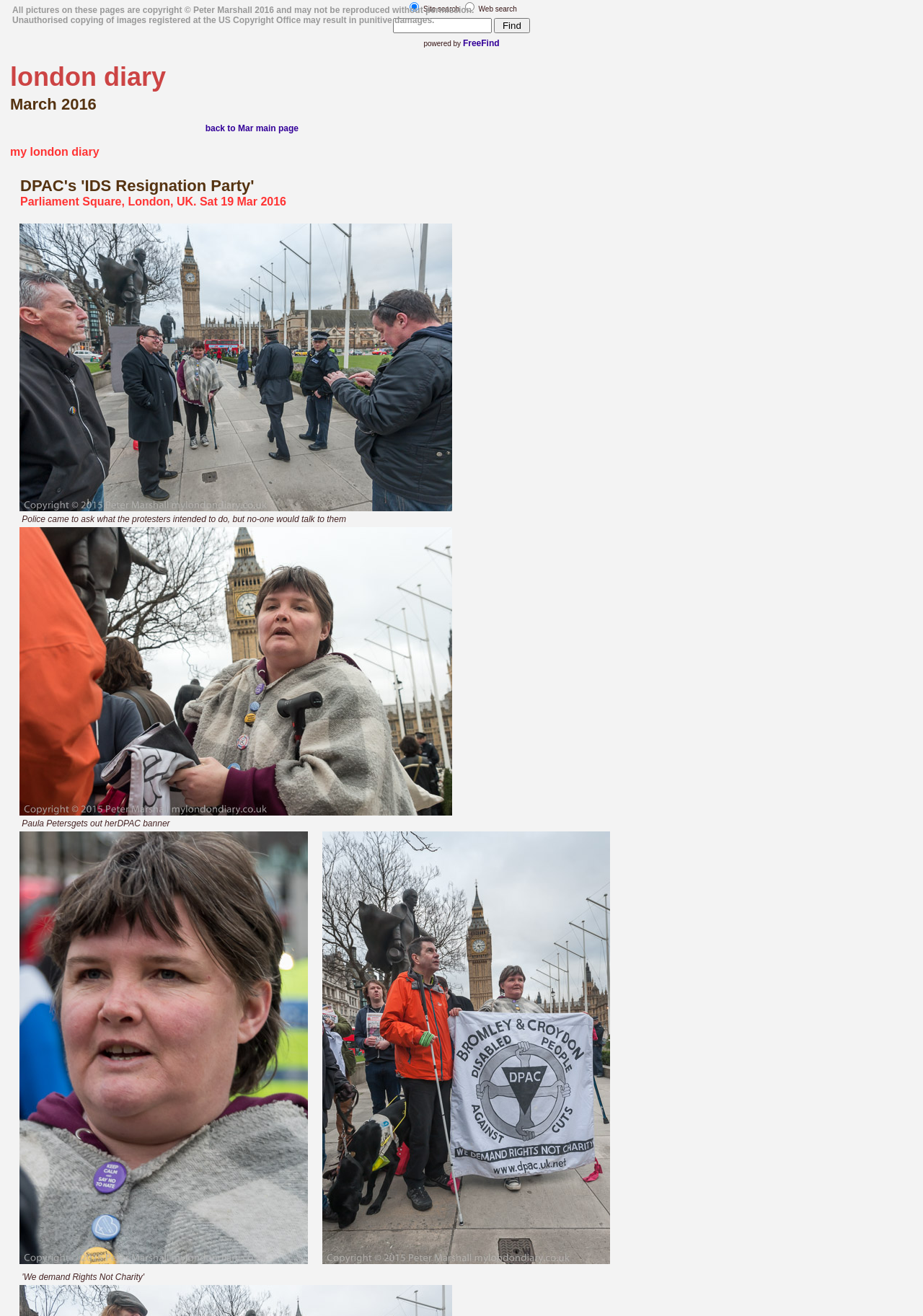What is the purpose of the search box?
Answer with a single word or phrase, using the screenshot for reference.

Site search